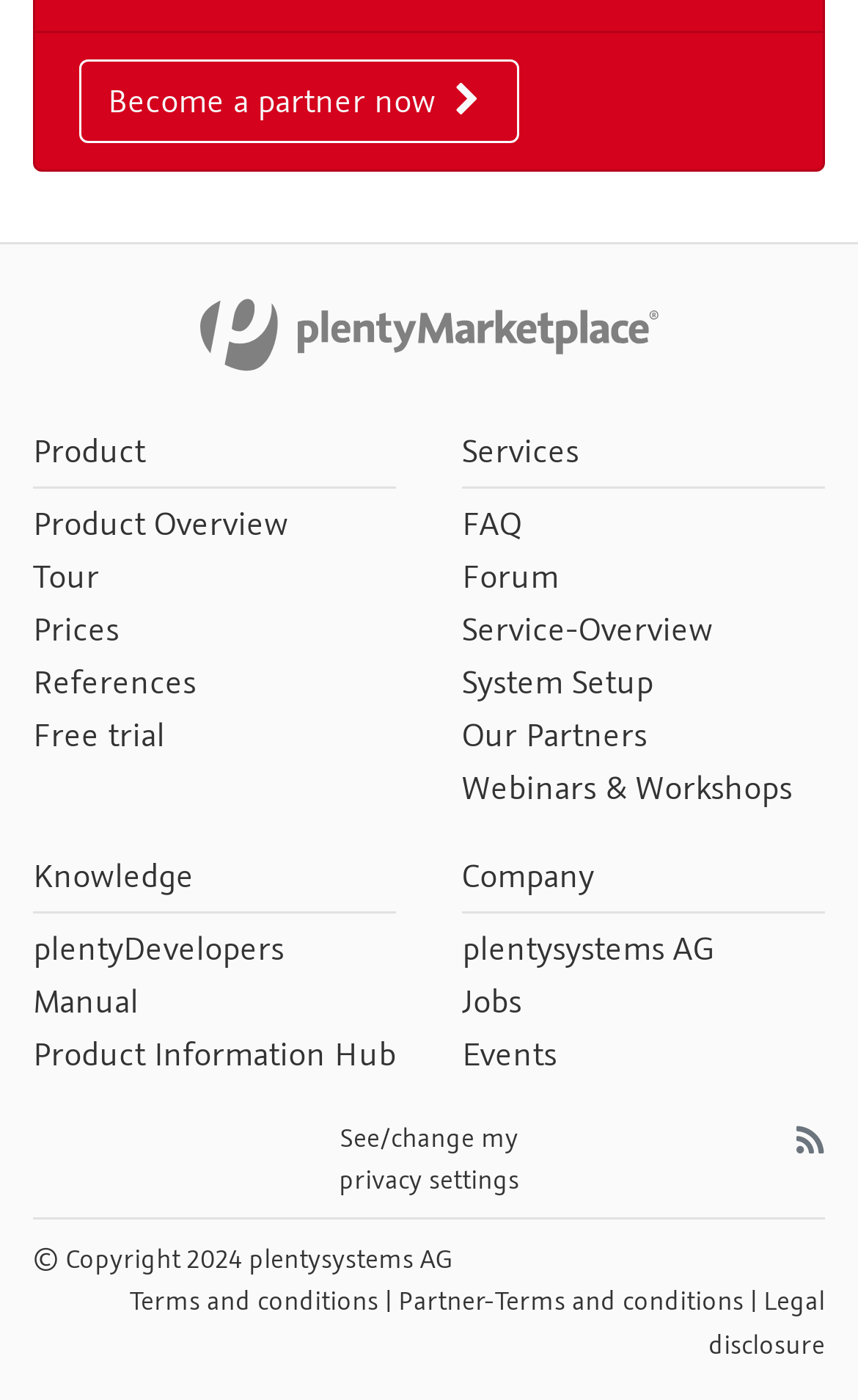What is the name of the marketplace?
Refer to the image and provide a thorough answer to the question.

The name of the marketplace can be found in the logo image at the top of the webpage, which is described as 'plentyMarketplace Logo'.